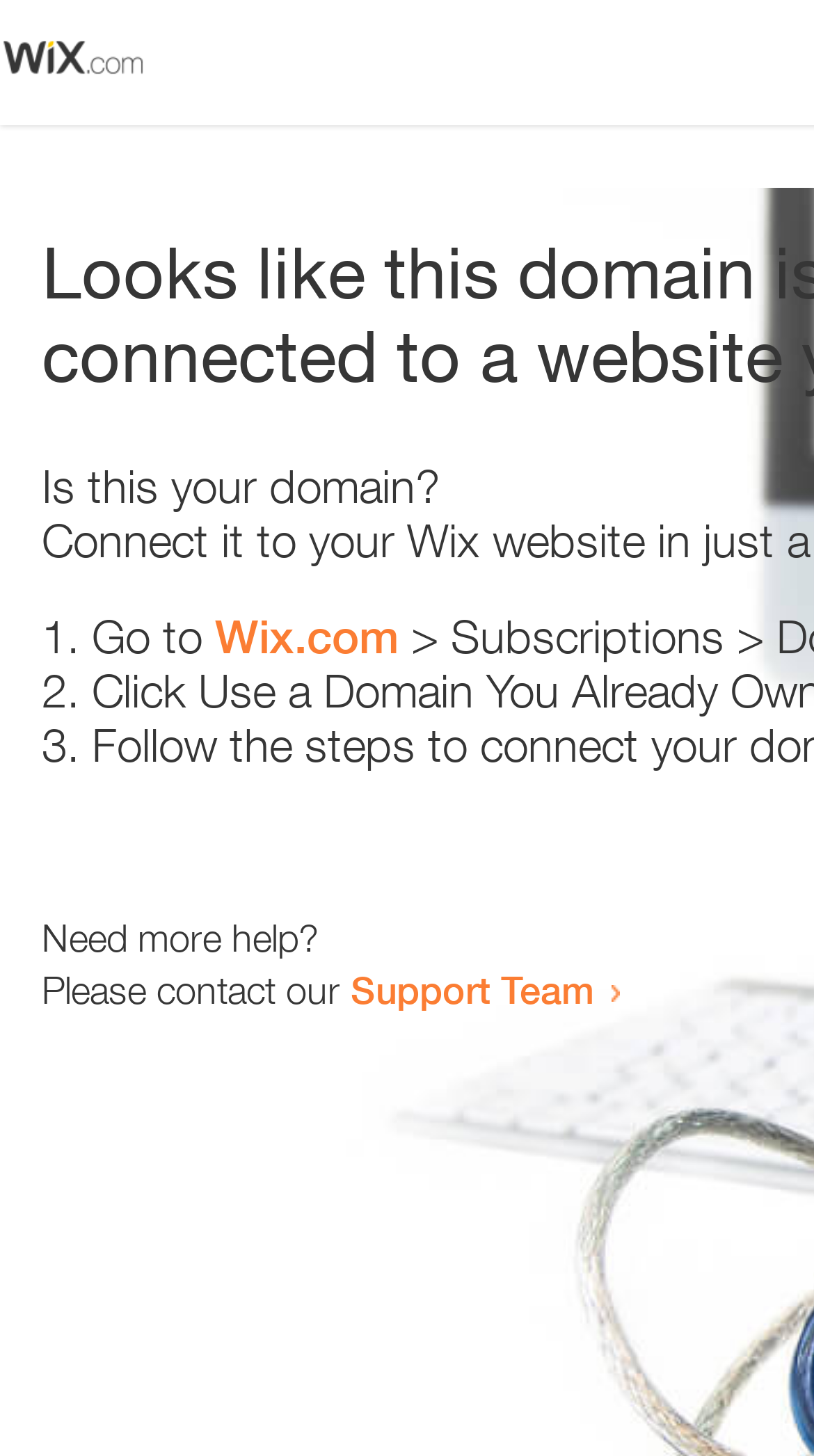Please reply with a single word or brief phrase to the question: 
How many steps are provided to resolve the issue?

3